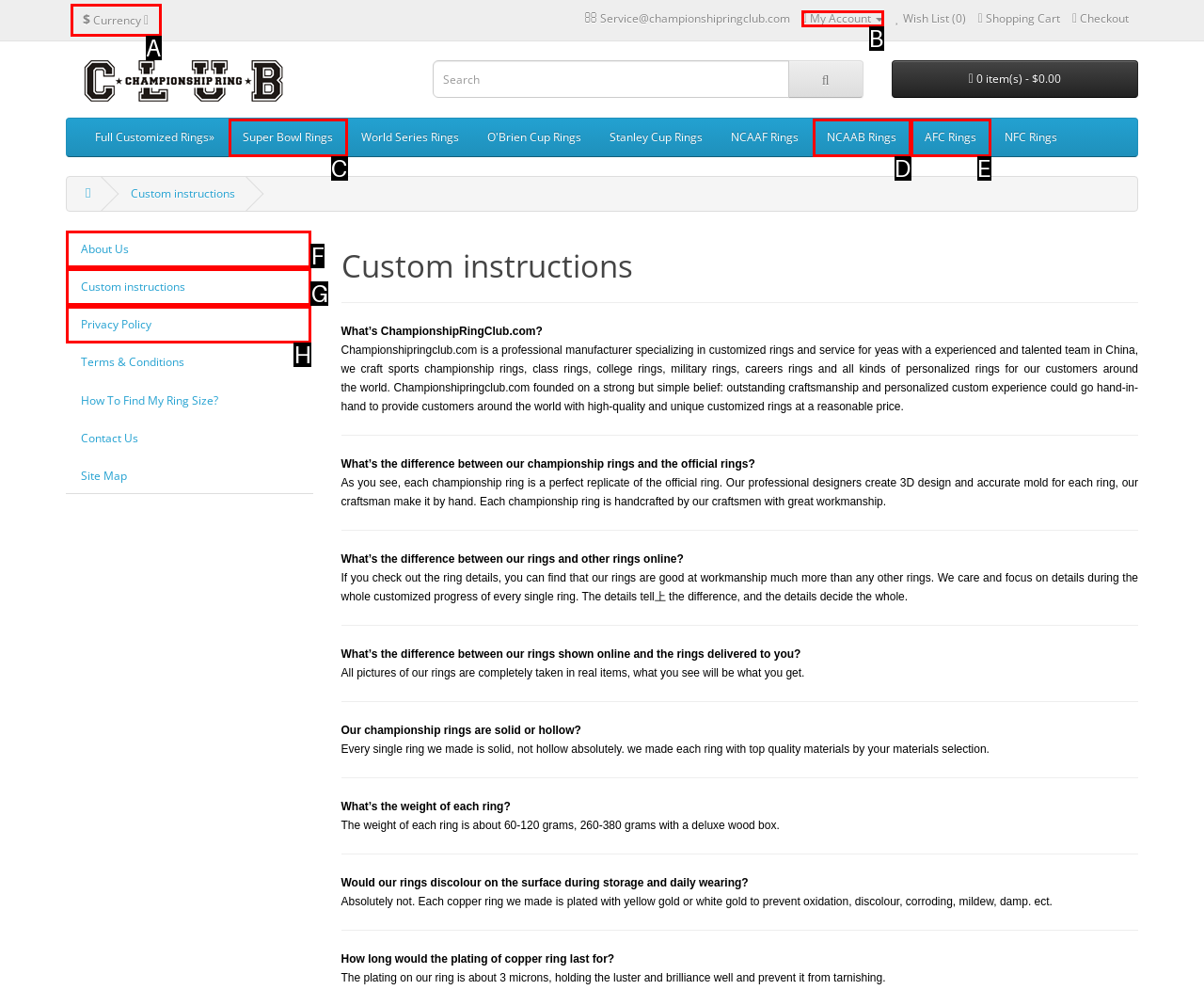Based on the description: Privacy Policy, find the HTML element that matches it. Provide your answer as the letter of the chosen option.

H